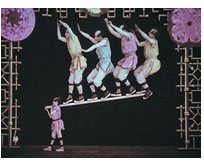Provide a single word or phrase answer to the question: 
What is the color of the smaller performer's costume?

Pink